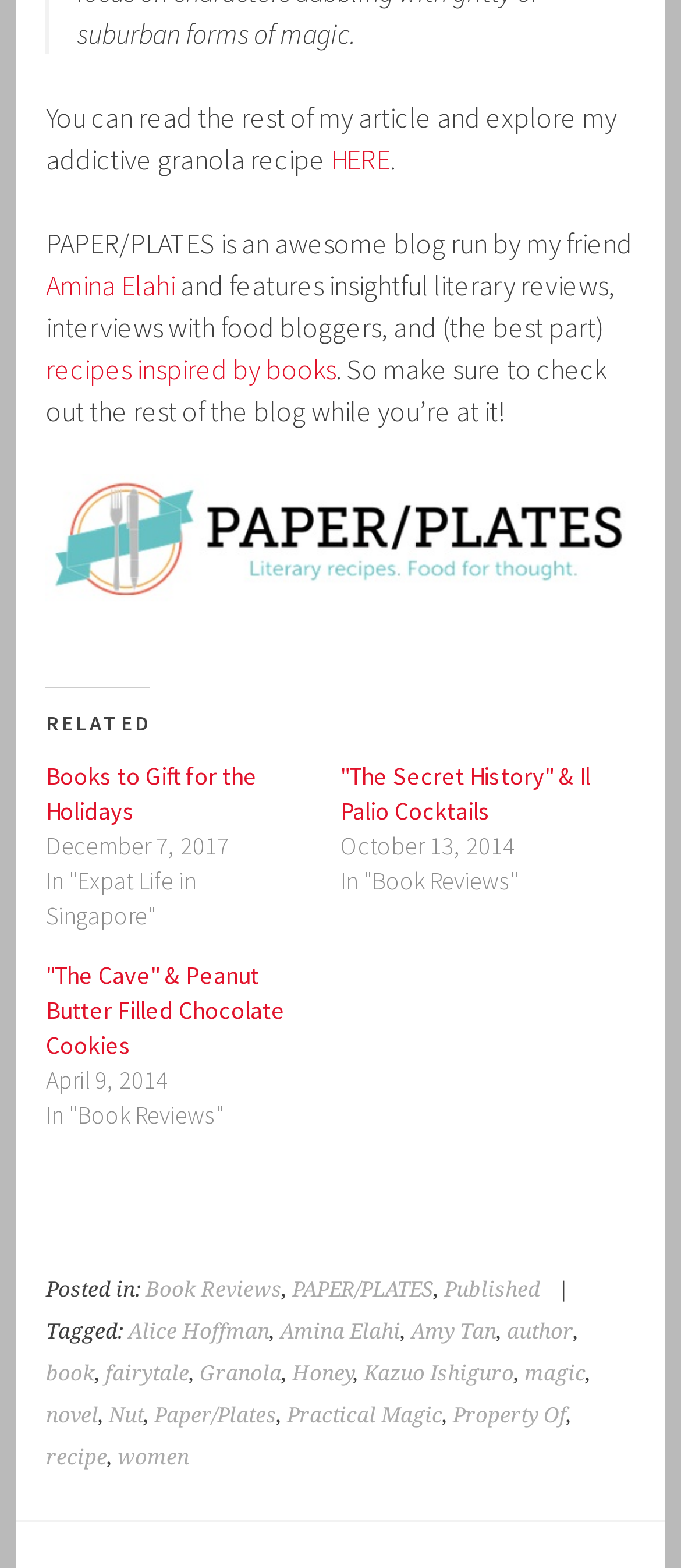Respond with a single word or short phrase to the following question: 
What type of recipe is mentioned in the article?

Granola